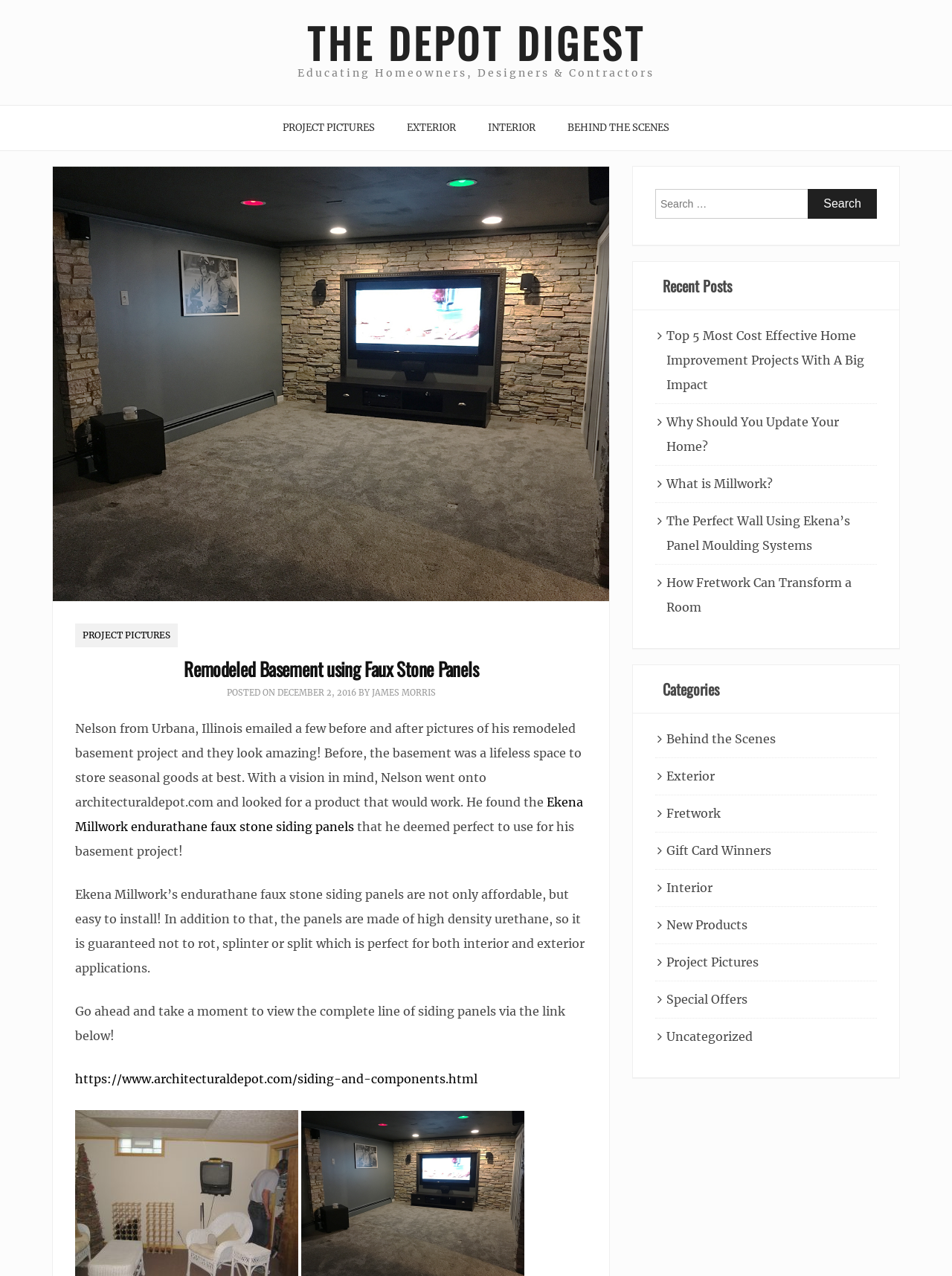How many recent posts are listed?
Please answer the question with a detailed and comprehensive explanation.

I counted the number of links listed under the 'Recent Posts' section and found that there are 5 recent posts listed.